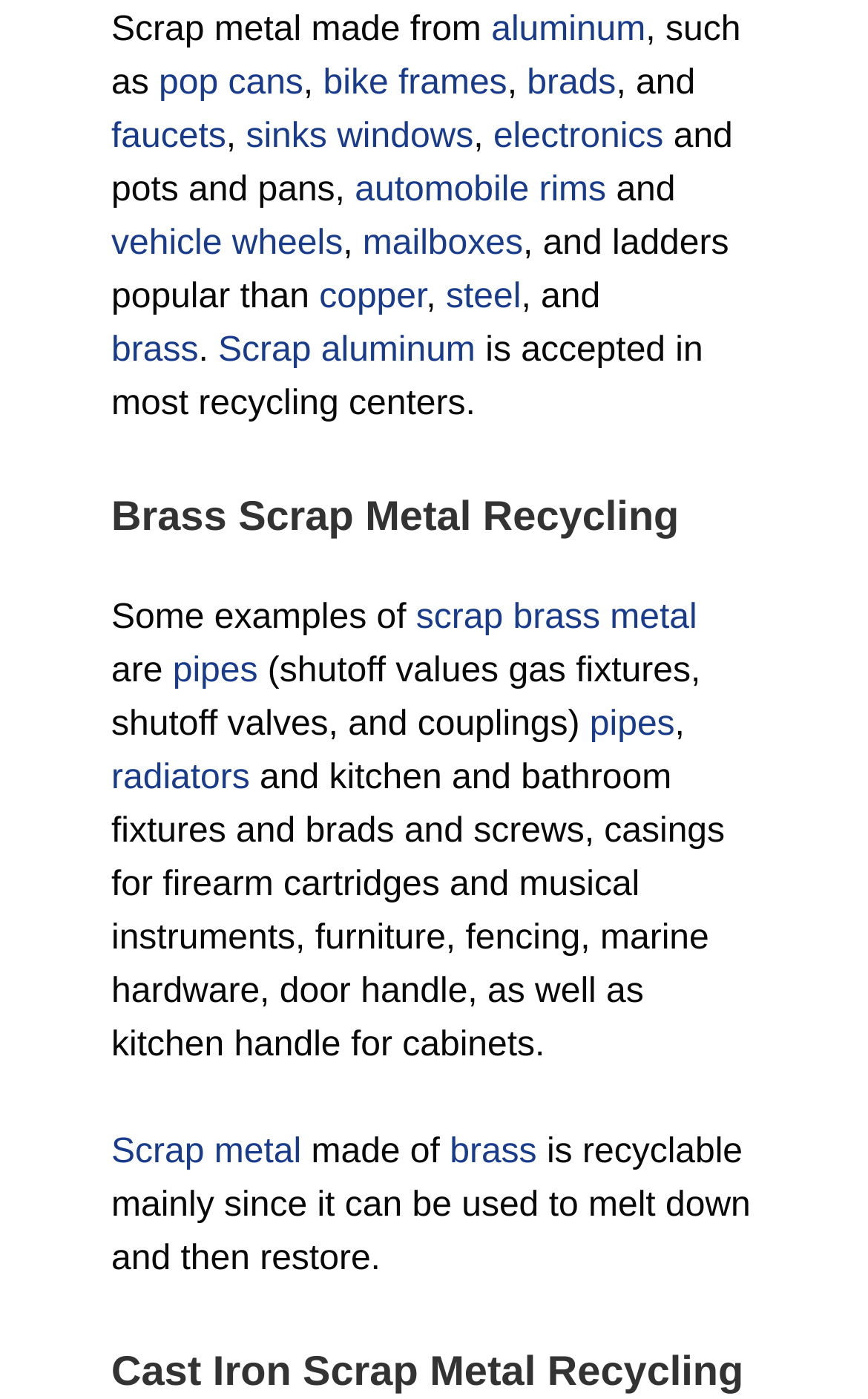Determine the bounding box coordinates for the area you should click to complete the following instruction: "Learn about scrap metal made from faucets".

[0.128, 0.084, 0.26, 0.111]